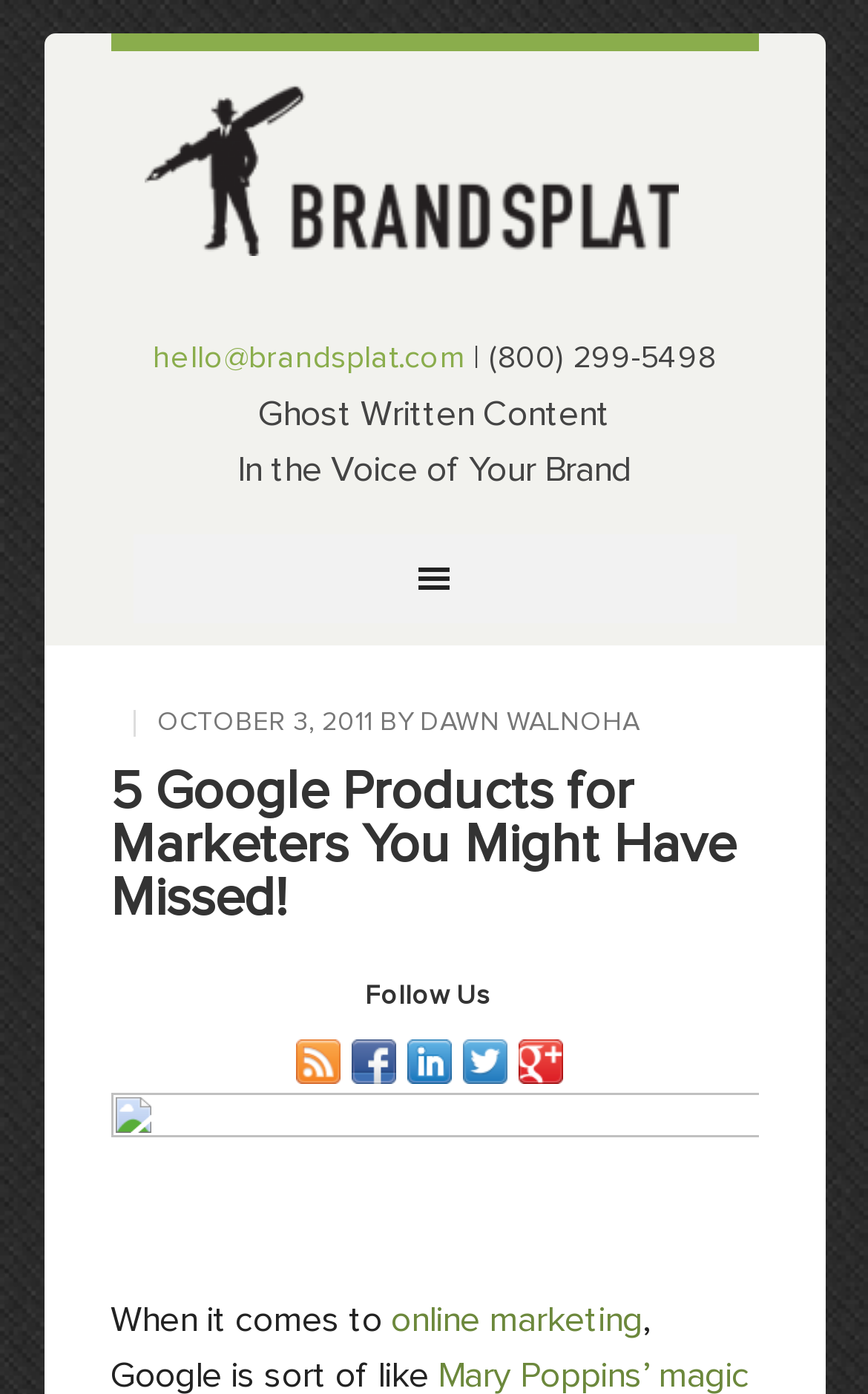What is the contact email address?
Offer a detailed and full explanation in response to the question.

I searched for the contact email address on the webpage and found it in the link element, which is hello@brandsplat.com.